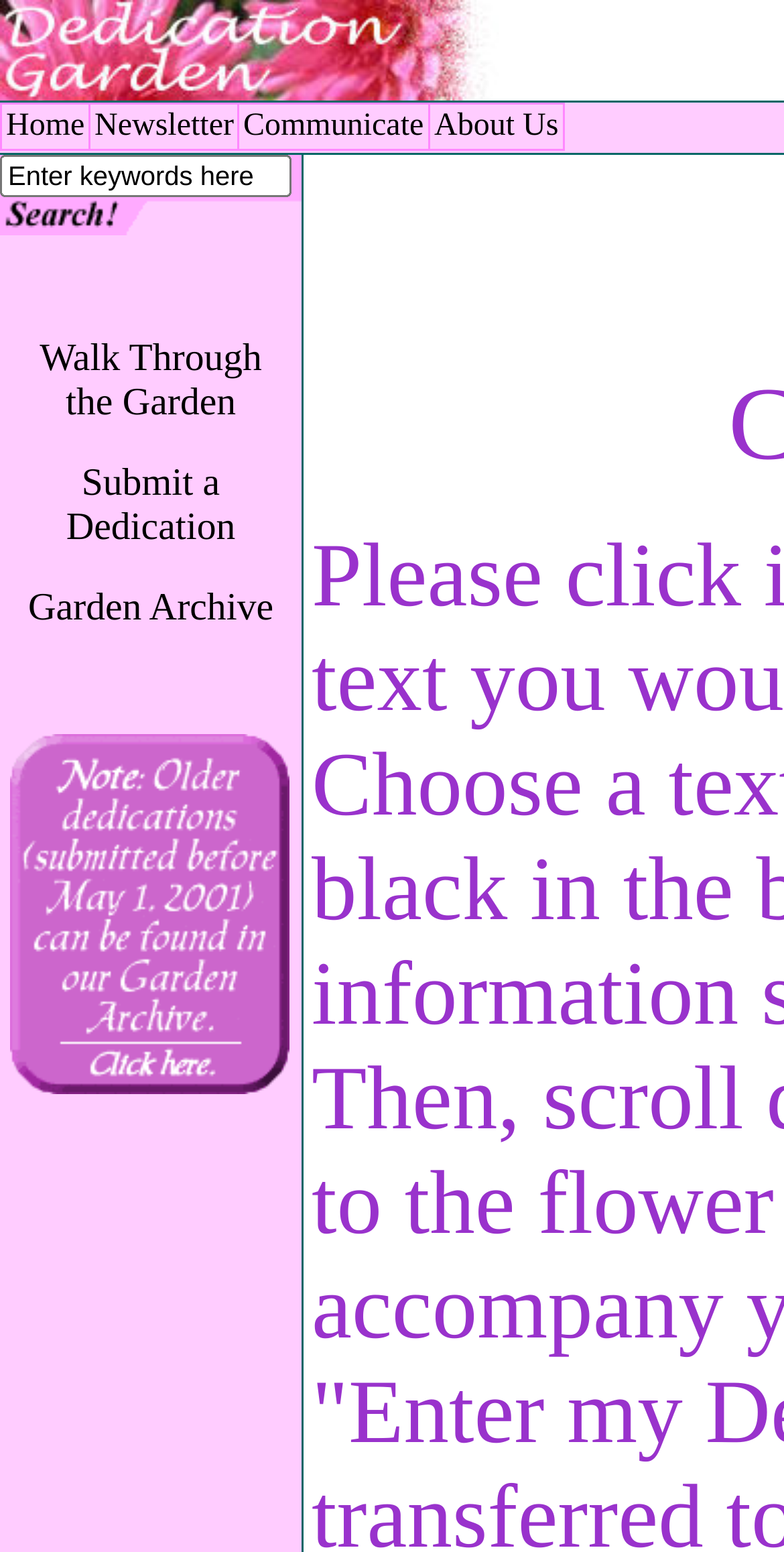Please give a short response to the question using one word or a phrase:
What is the function of the button in the search box?

Search